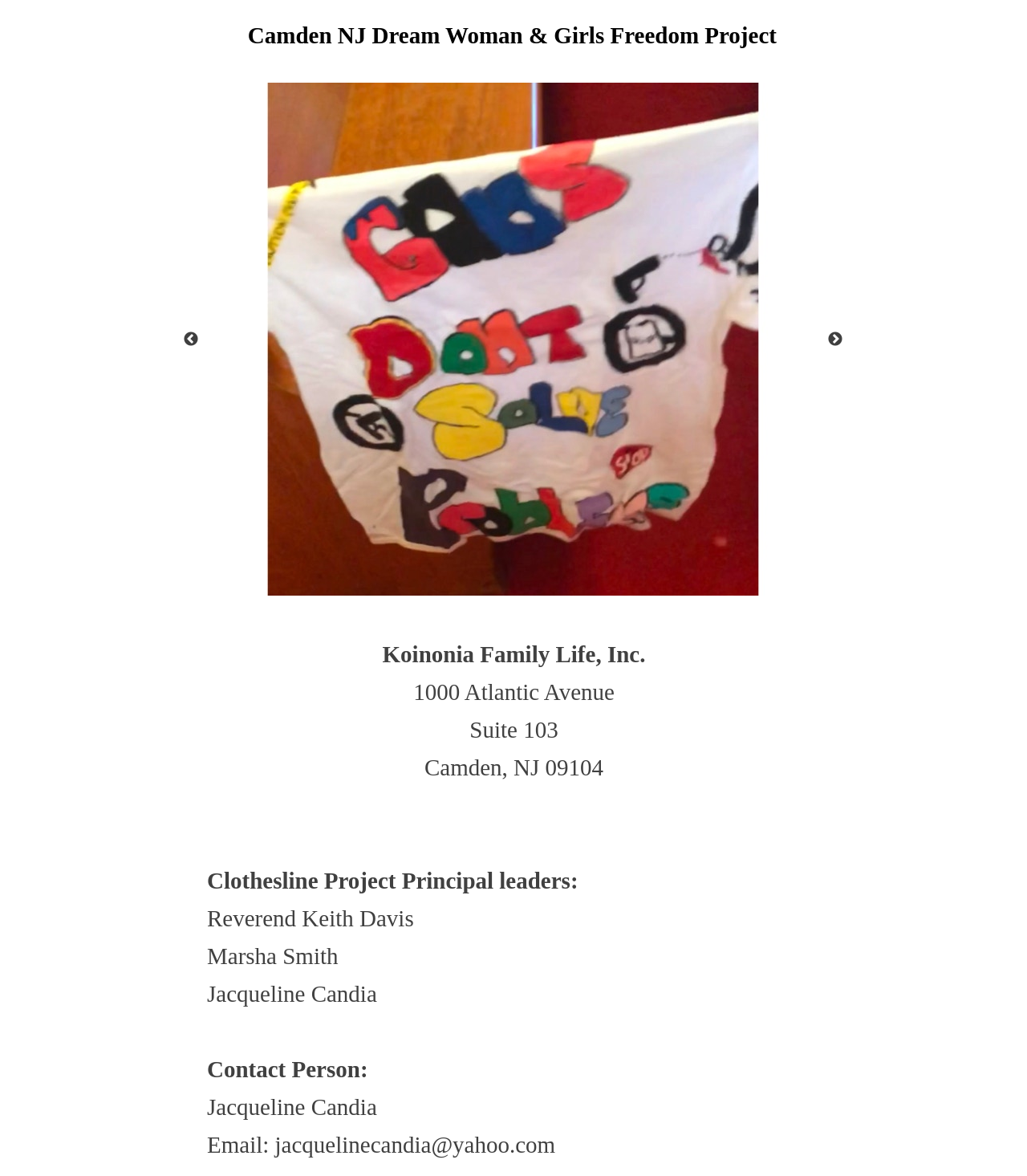Given the description "parent_node: Previous", determine the bounding box of the corresponding UI element.

[0.198, 0.07, 0.802, 0.506]